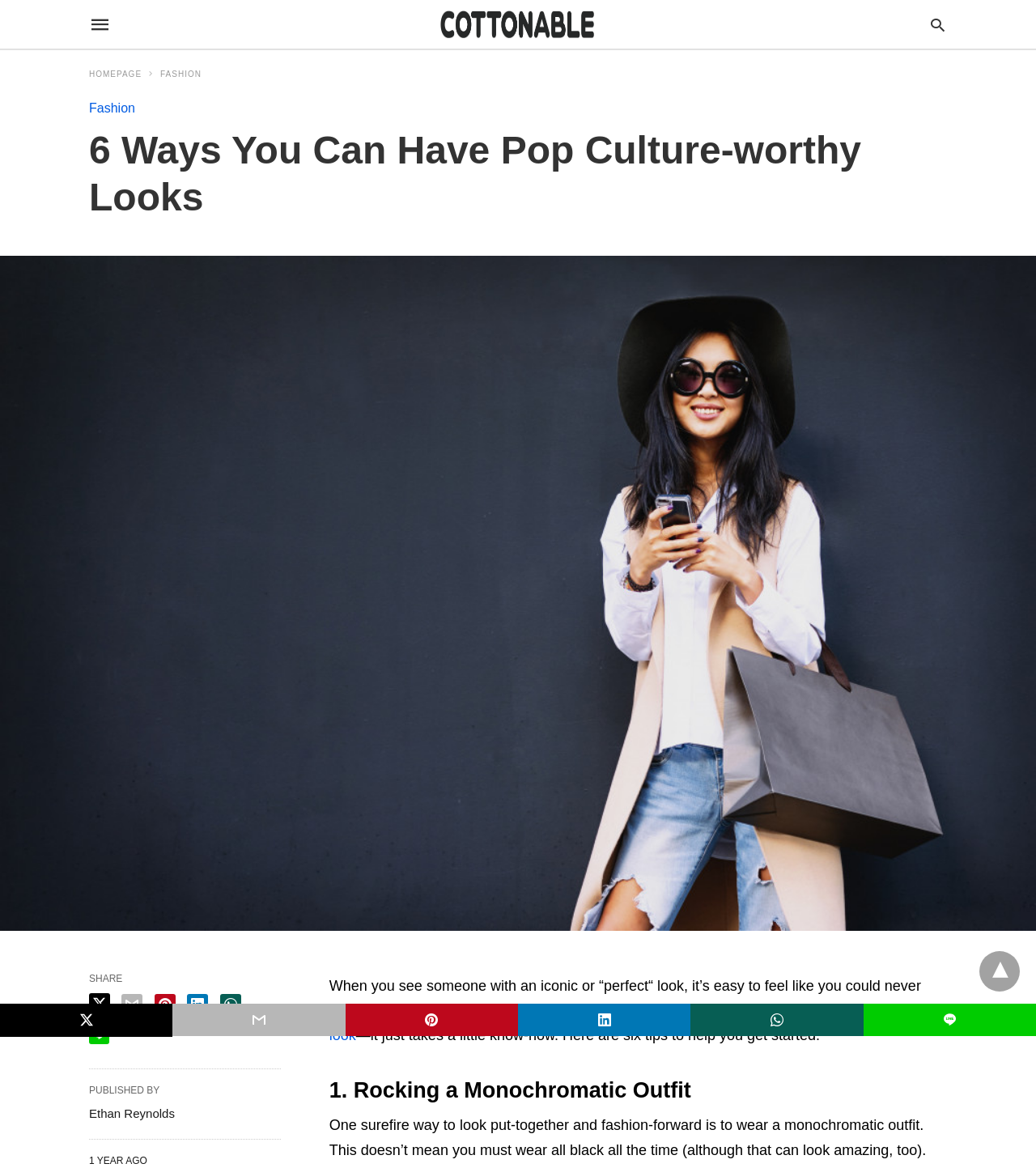Use a single word or phrase to respond to the question:
How many social media share options are available?

7